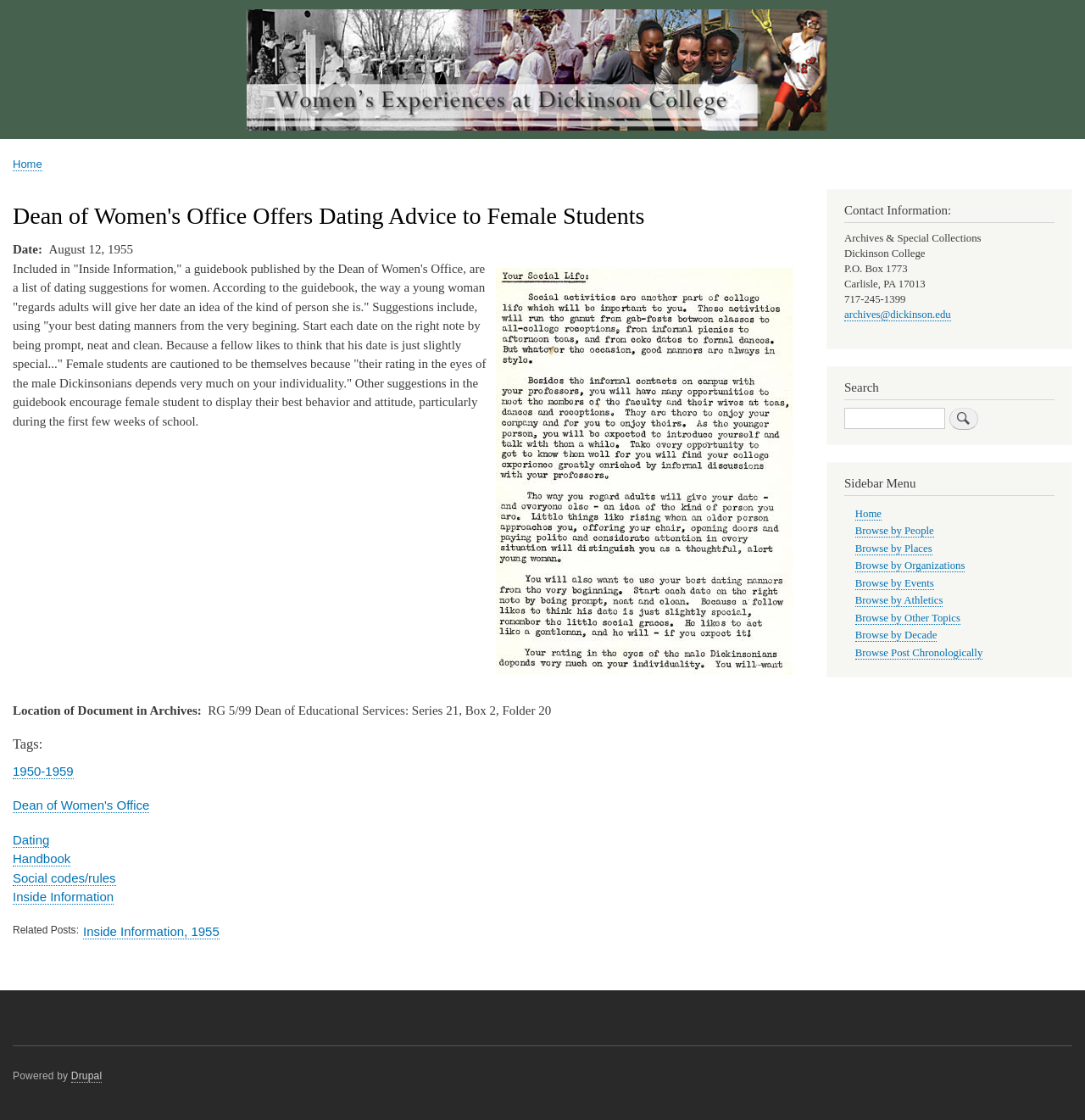Please find and report the bounding box coordinates of the element to click in order to perform the following action: "Search for something". The coordinates should be expressed as four float numbers between 0 and 1, in the format [left, top, right, bottom].

[0.778, 0.364, 0.871, 0.383]